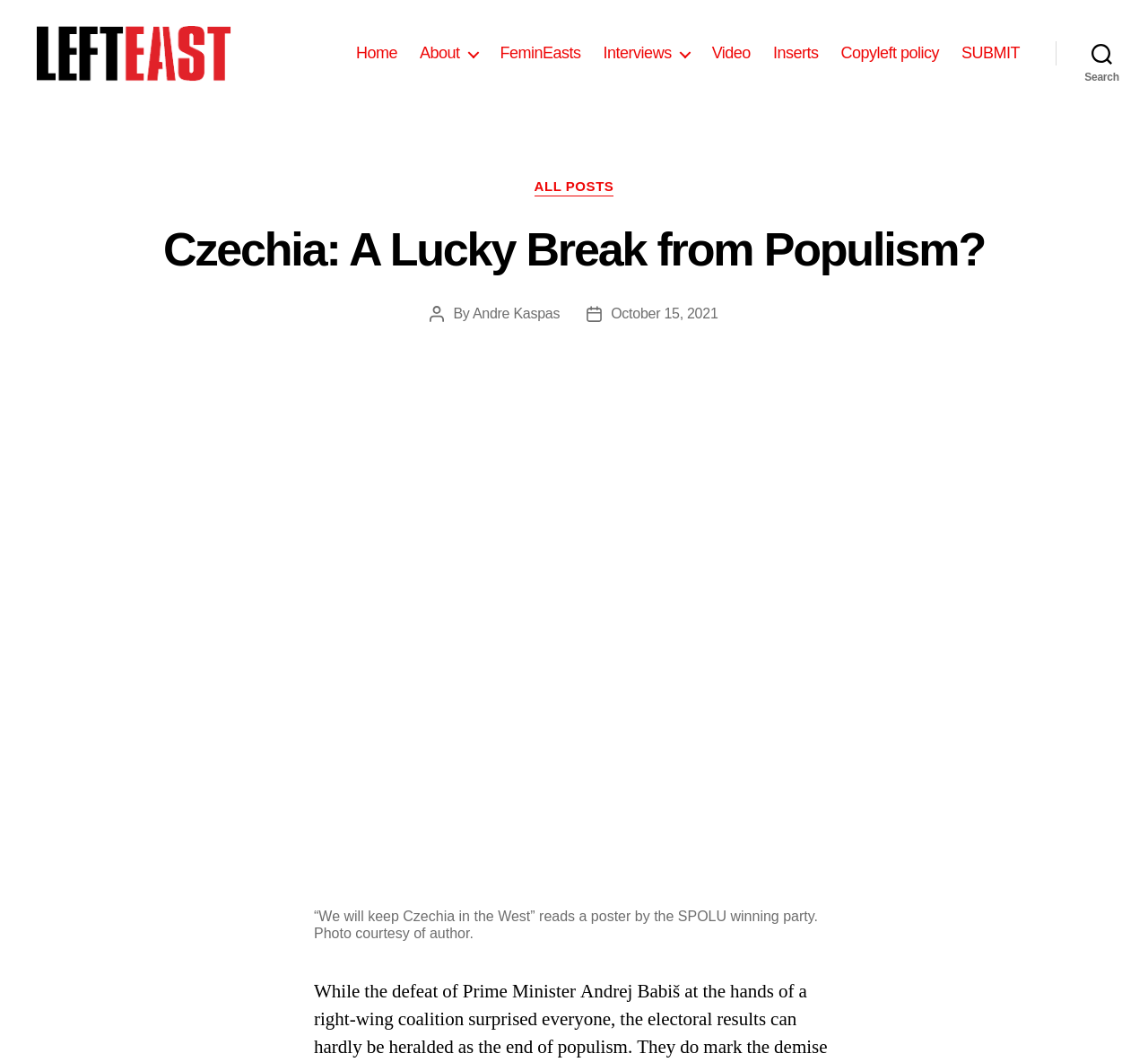Determine the bounding box for the UI element described here: "October 15, 2021".

[0.532, 0.293, 0.625, 0.307]